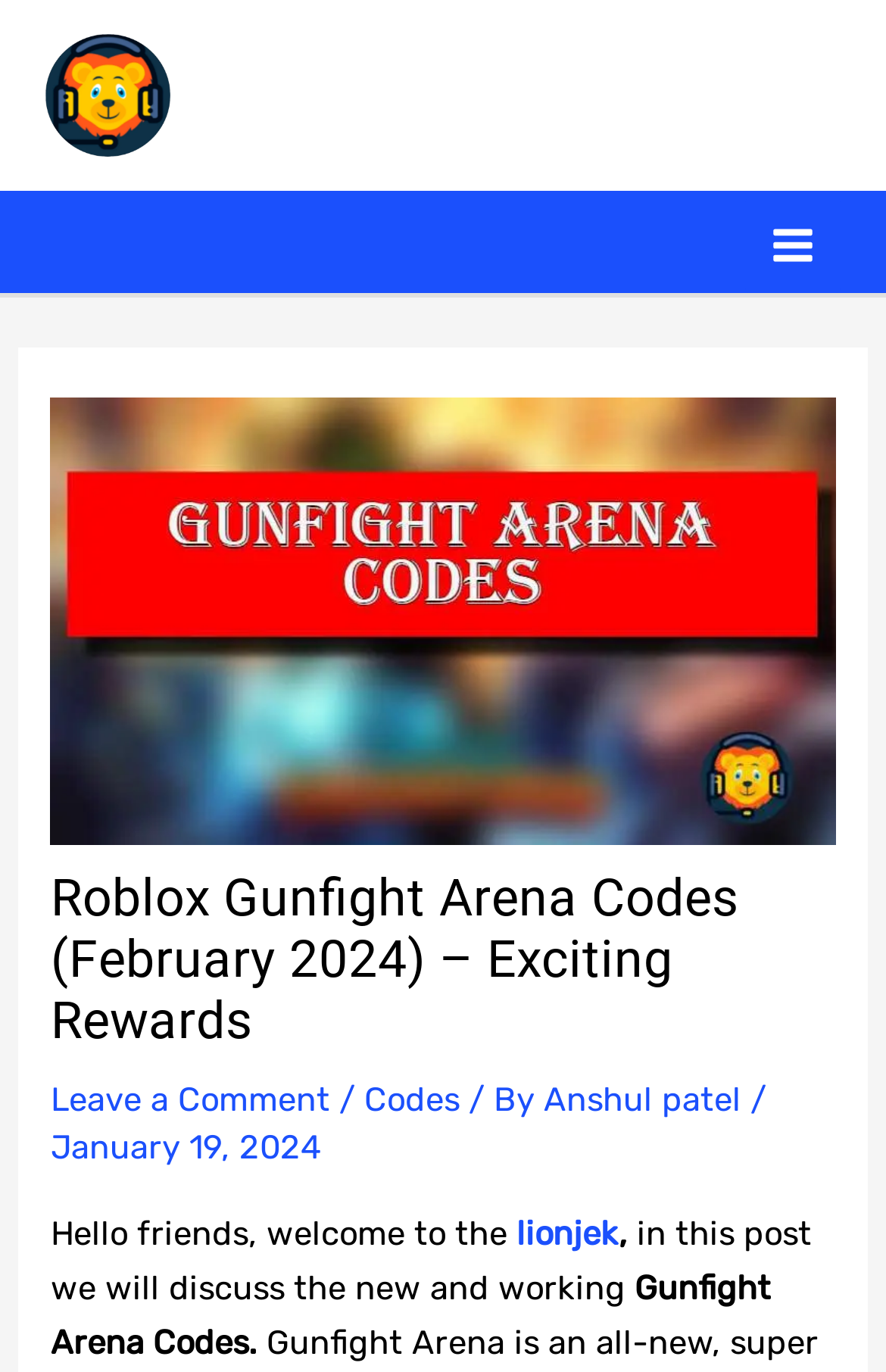Please provide the bounding box coordinates for the UI element as described: "lionjek". The coordinates must be four floats between 0 and 1, represented as [left, top, right, bottom].

[0.583, 0.883, 0.699, 0.913]